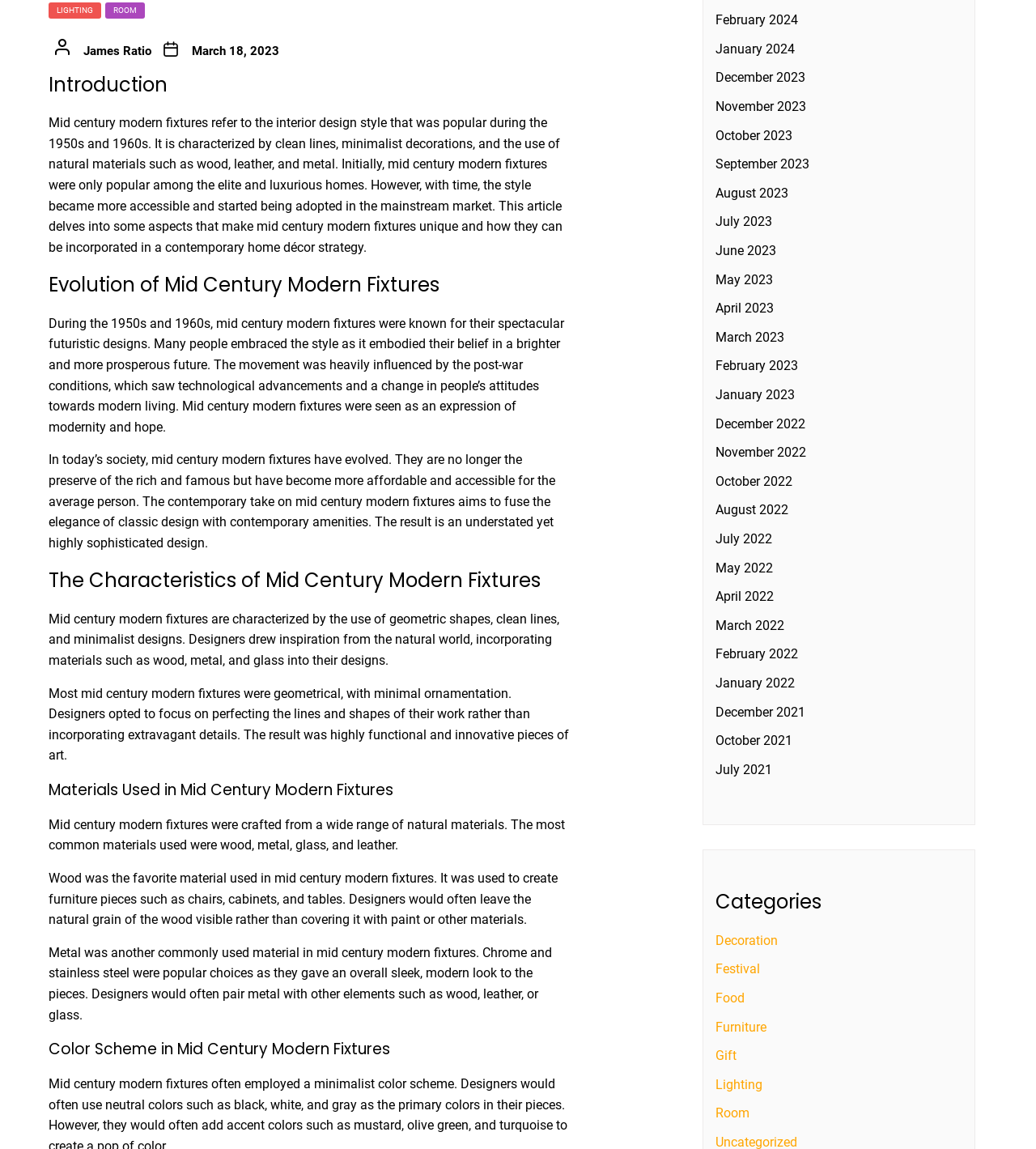Indicate the bounding box coordinates of the element that needs to be clicked to satisfy the following instruction: "Read the article 'Introduction'". The coordinates should be four float numbers between 0 and 1, i.e., [left, top, right, bottom].

[0.047, 0.061, 0.55, 0.088]